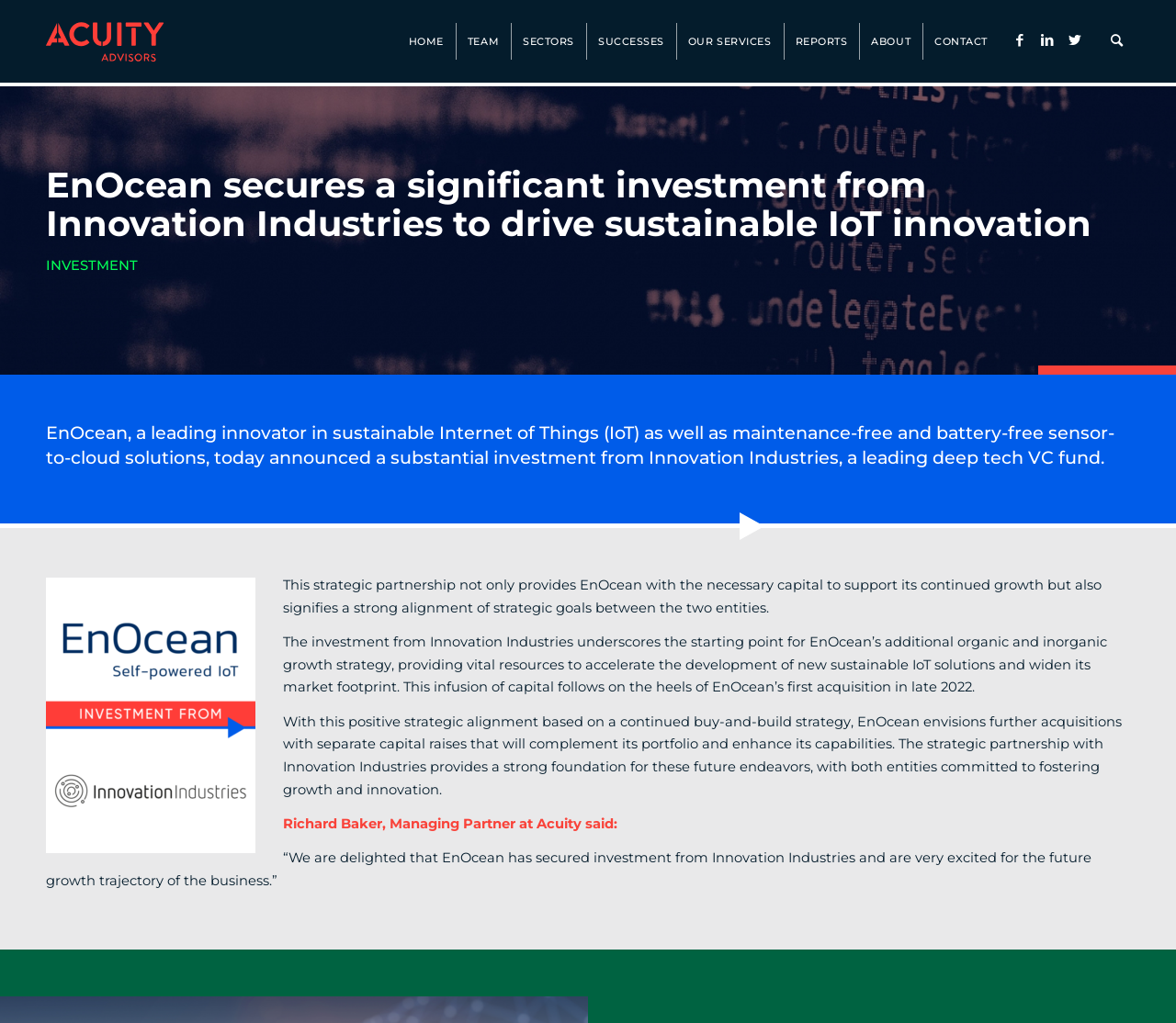Could you specify the bounding box coordinates for the clickable section to complete the following instruction: "go to home page"?

[0.337, 0.0, 0.387, 0.081]